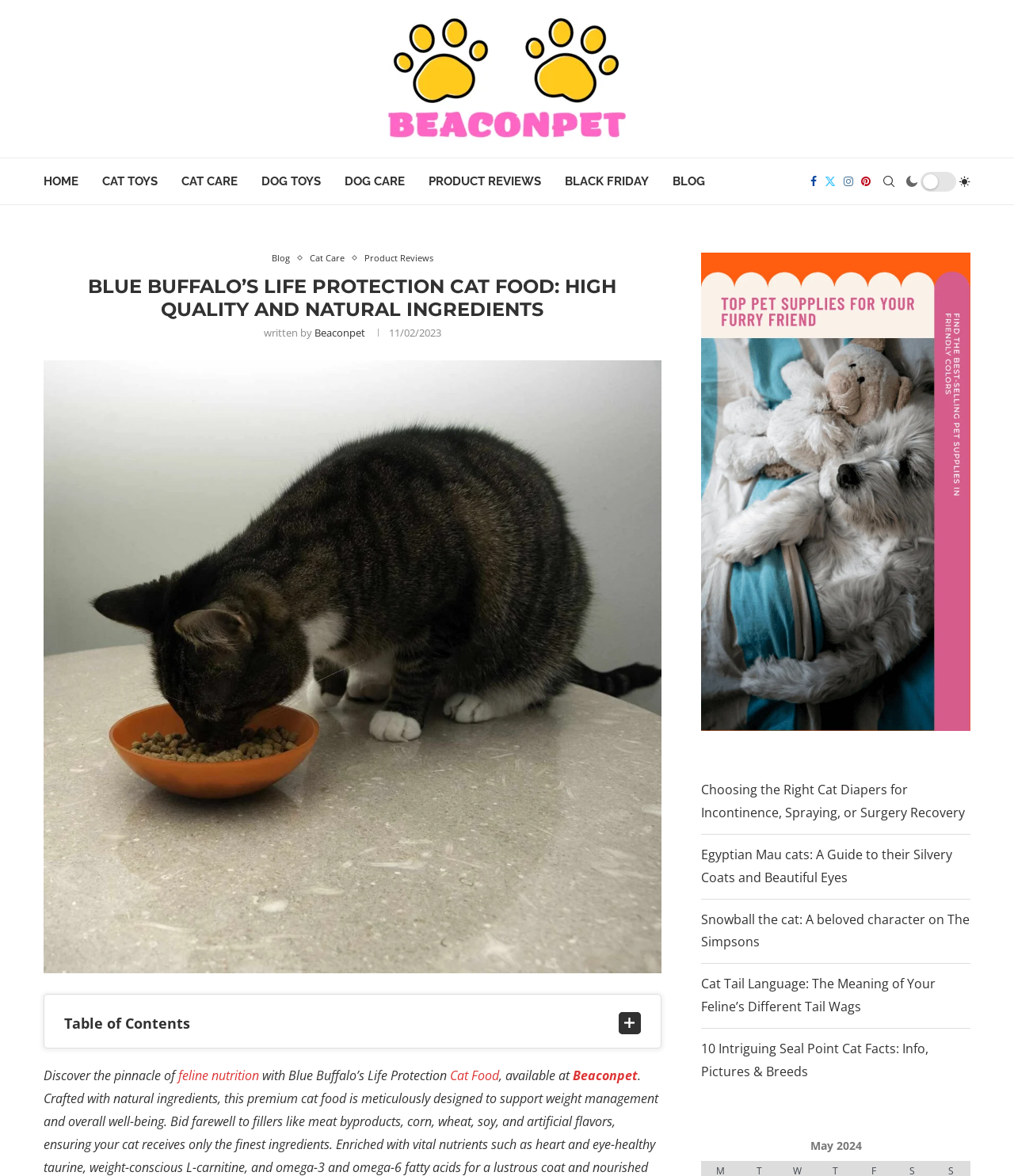What is the date of the latest article?
Use the image to give a comprehensive and detailed response to the question.

I found the date of the latest article by looking at the time element next to the author's name, which is 'written by Beaconpet', and the date is '11/02/2023'.